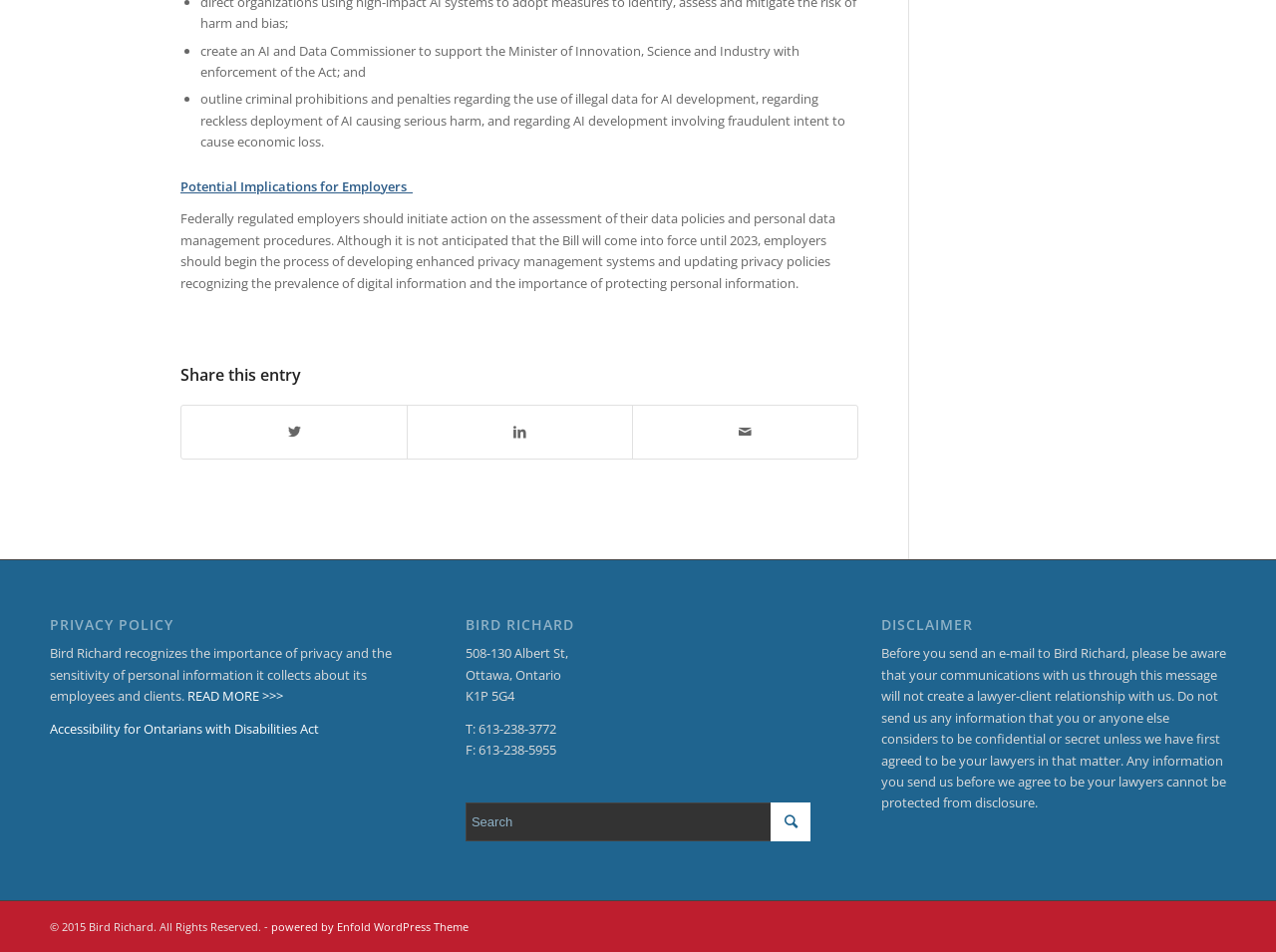Please locate the clickable area by providing the bounding box coordinates to follow this instruction: "Share on Twitter".

[0.142, 0.426, 0.319, 0.481]